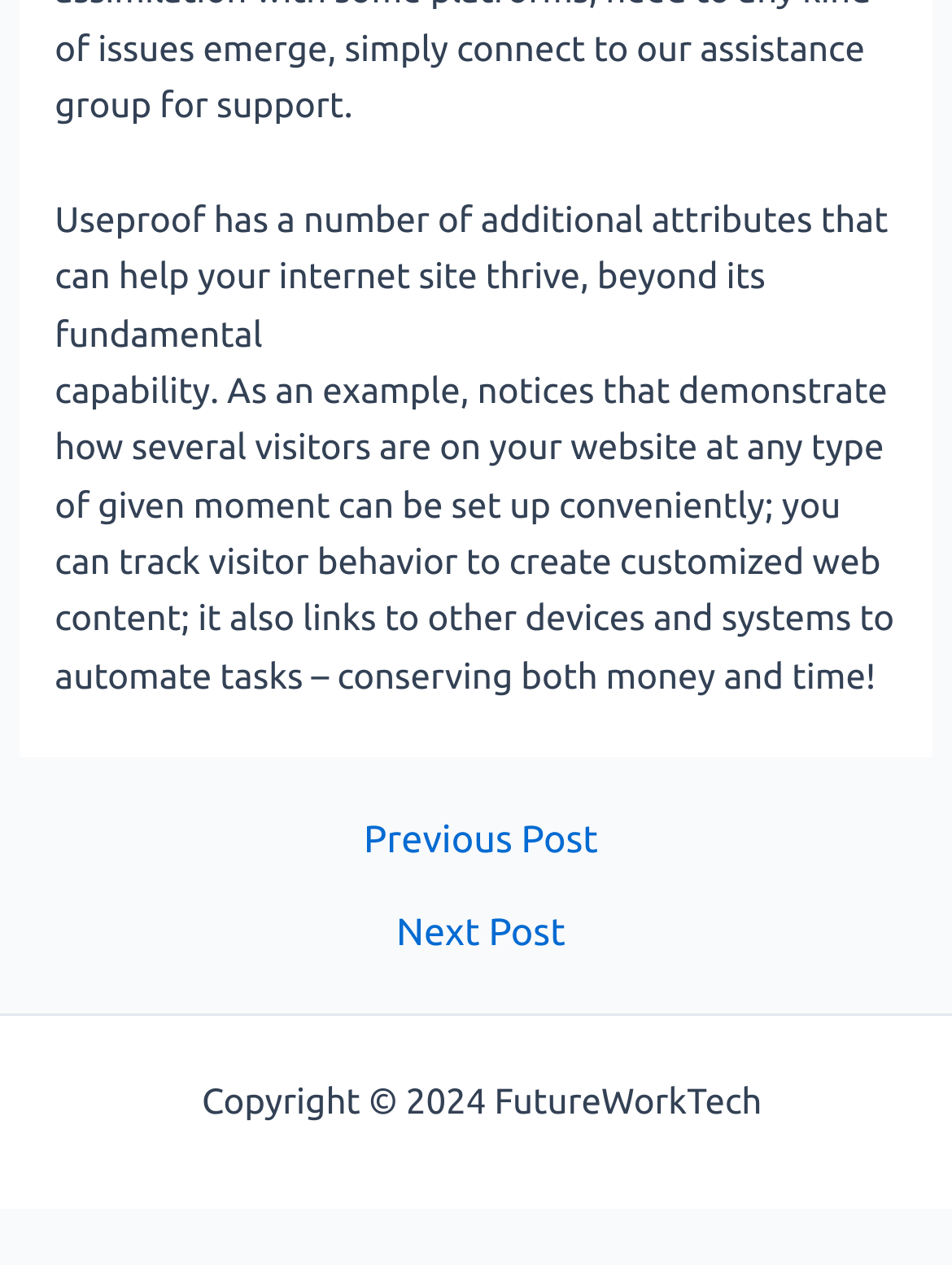What is the text of the link at the bottom right corner of the page?
Based on the image, give a one-word or short phrase answer.

Sitemap